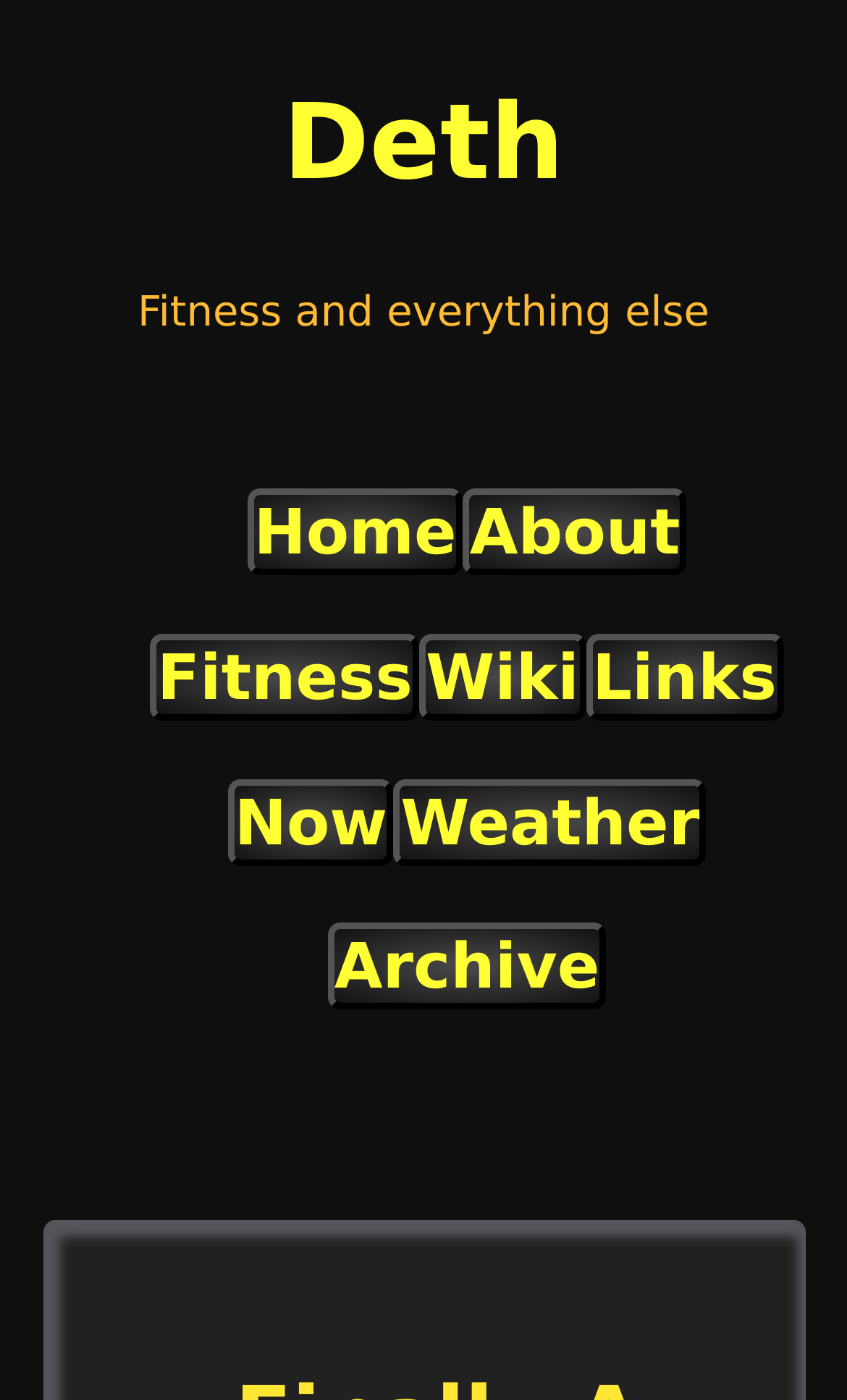Give a one-word or one-phrase response to the question: 
What is the name of the website?

Deth